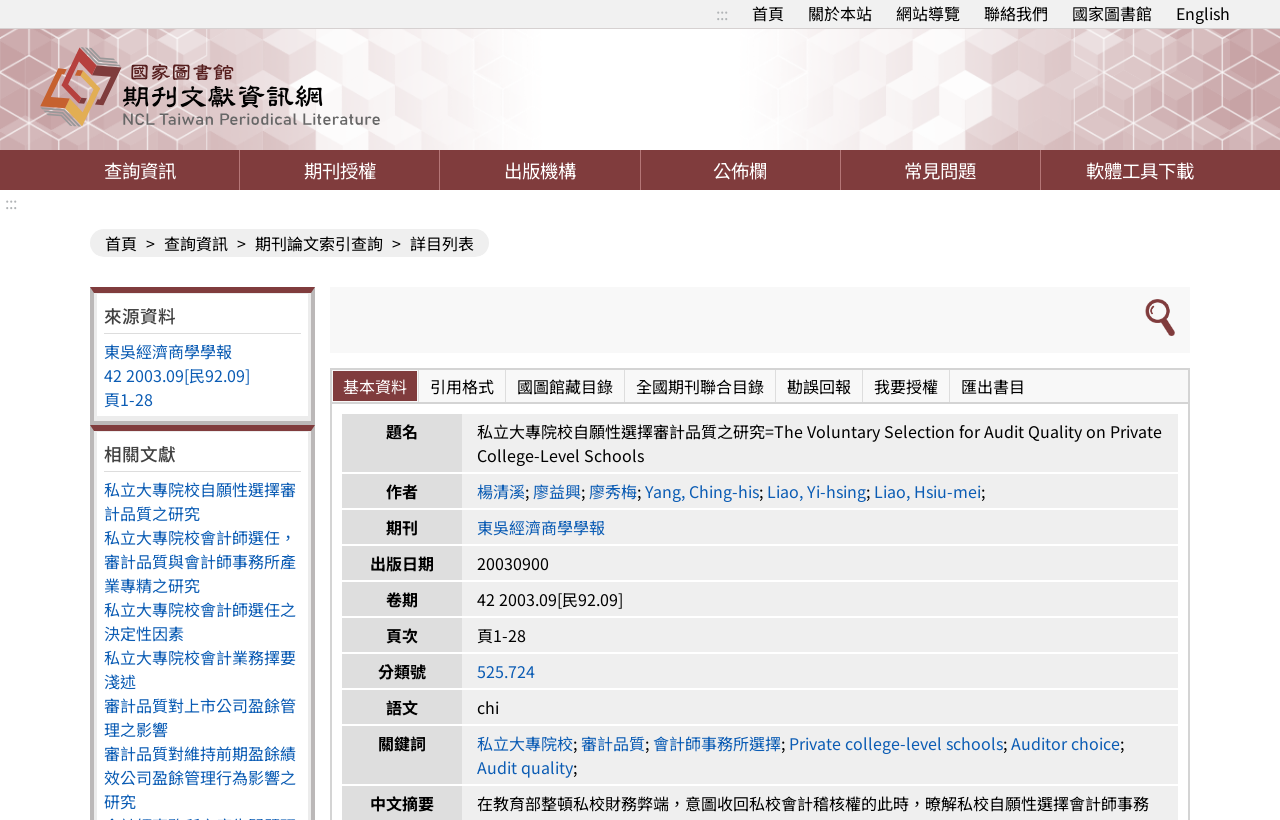Find and provide the bounding box coordinates for the UI element described here: "軟體工具下載". The coordinates should be given as four float numbers between 0 and 1: [left, top, right, bottom].

[0.813, 0.183, 0.969, 0.232]